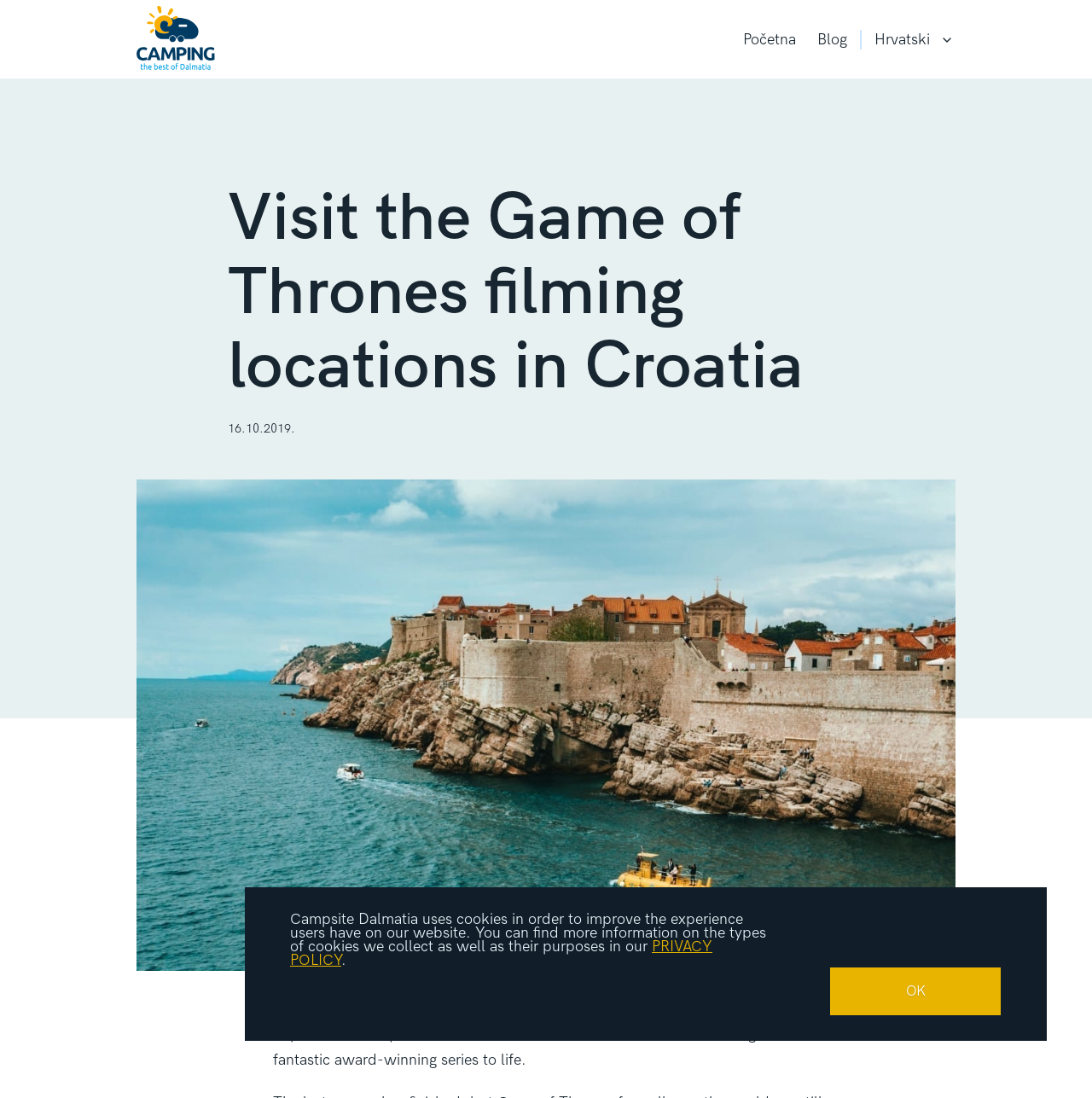What is the purpose of the cookies on this website?
Refer to the image and give a detailed answer to the question.

I inferred the answer by reading the StaticText element that mentions 'Campsite Dalmatia uses cookies in order to improve the experience users have on our website'.